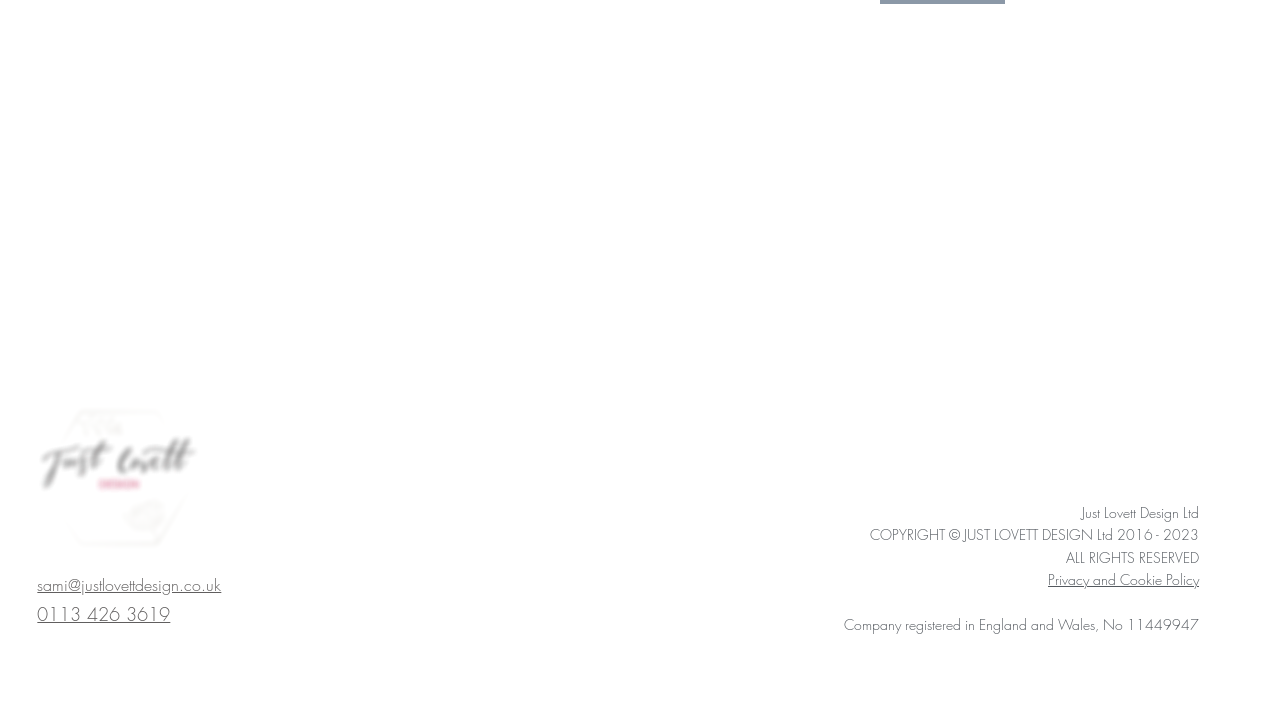Determine the bounding box coordinates for the UI element with the following description: "aria-label="Instagram"". The coordinates should be four float numbers between 0 and 1, represented as [left, top, right, bottom].

[0.4, 0.824, 0.434, 0.884]